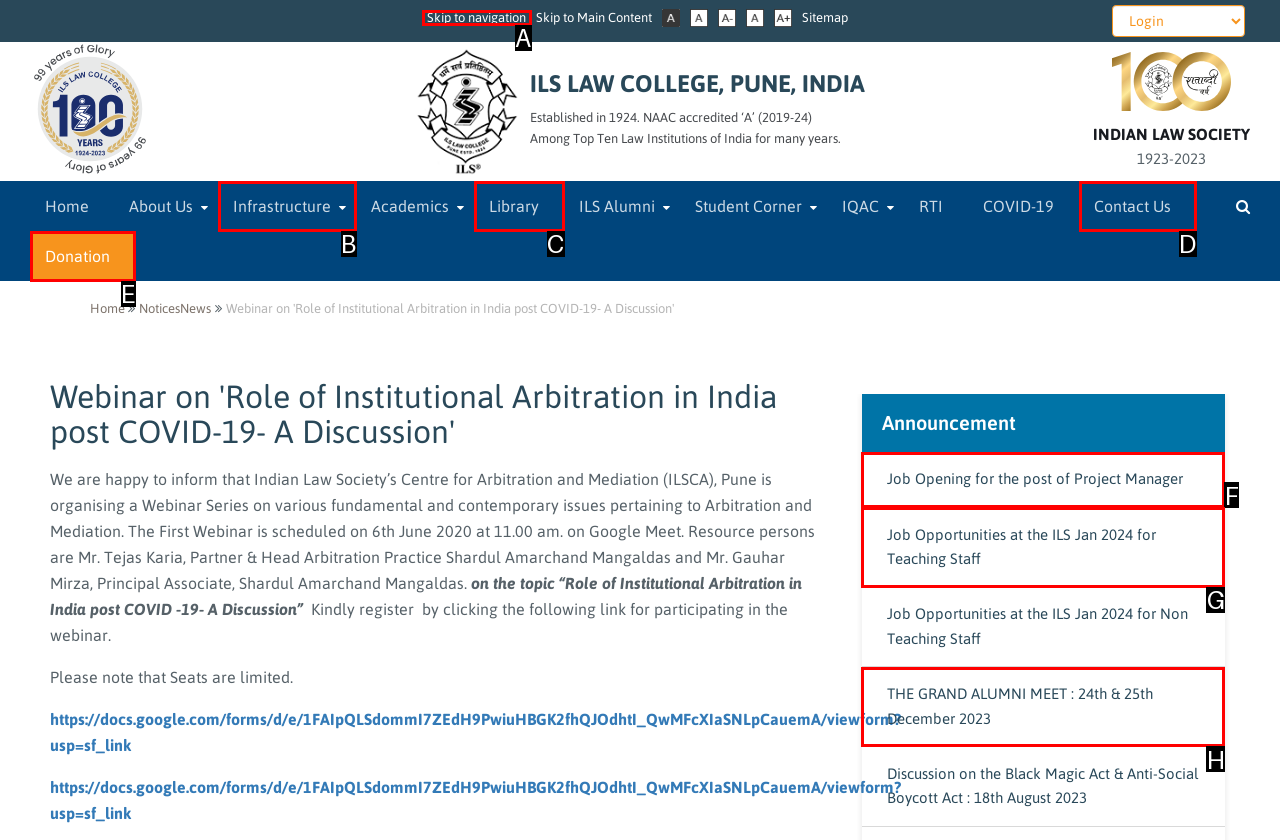Select the HTML element that corresponds to the description: Skip to navigation. Reply with the letter of the correct option.

A